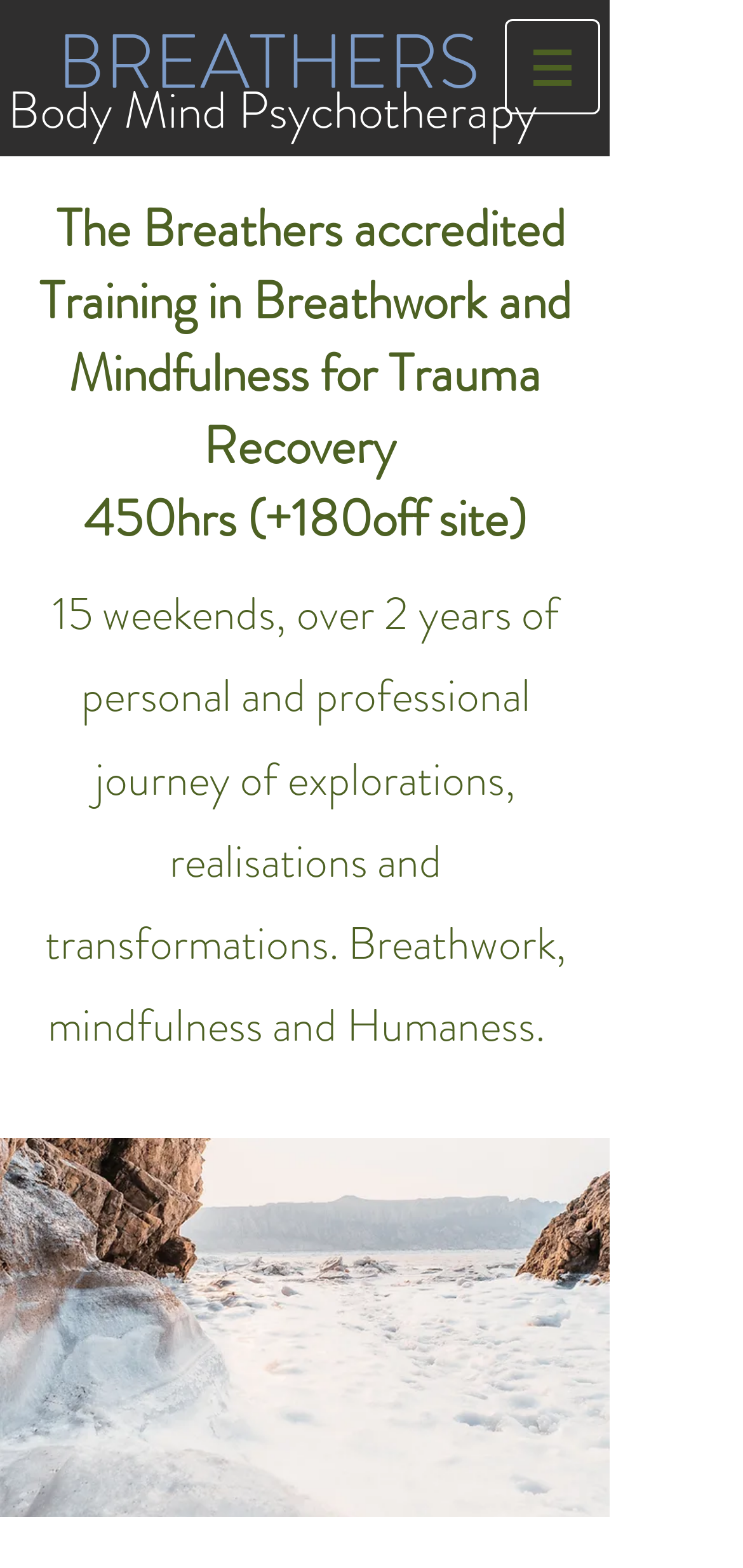Please specify the bounding box coordinates in the format (top-left x, top-left y, bottom-right x, bottom-right y), with values ranging from 0 to 1. Identify the bounding box for the UI component described as follows: Psychotherapy

[0.321, 0.048, 0.723, 0.094]